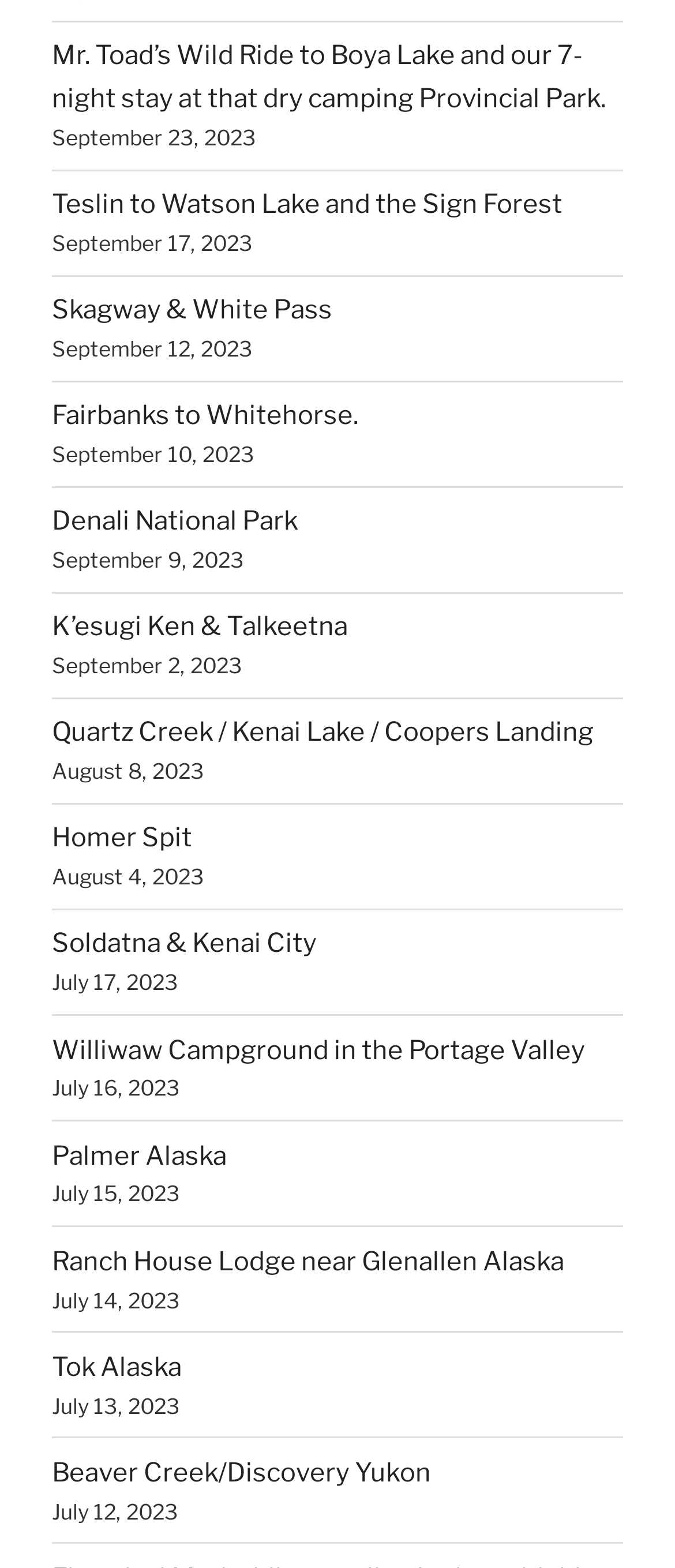Using a single word or phrase, answer the following question: 
What is the earliest trip described on this webpage?

July 12, 2023